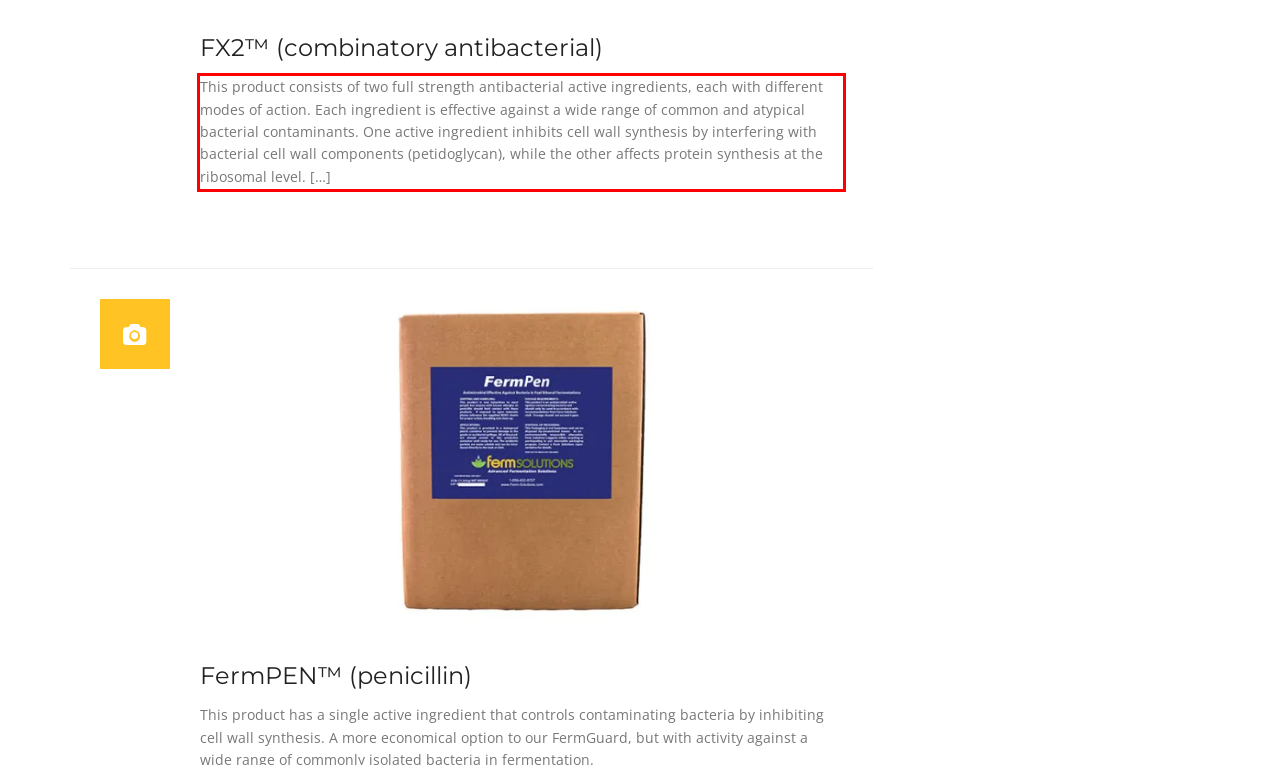Look at the screenshot of the webpage, locate the red rectangle bounding box, and generate the text content that it contains.

This product consists of two full strength antibacterial active ingredients, each with different modes of action. Each ingredient is effective against a wide range of common and atypical bacterial contaminants. One active ingredient inhibits cell wall synthesis by interfering with bacterial cell wall components (petidoglycan), while the other affects protein synthesis at the ribosomal level. […]